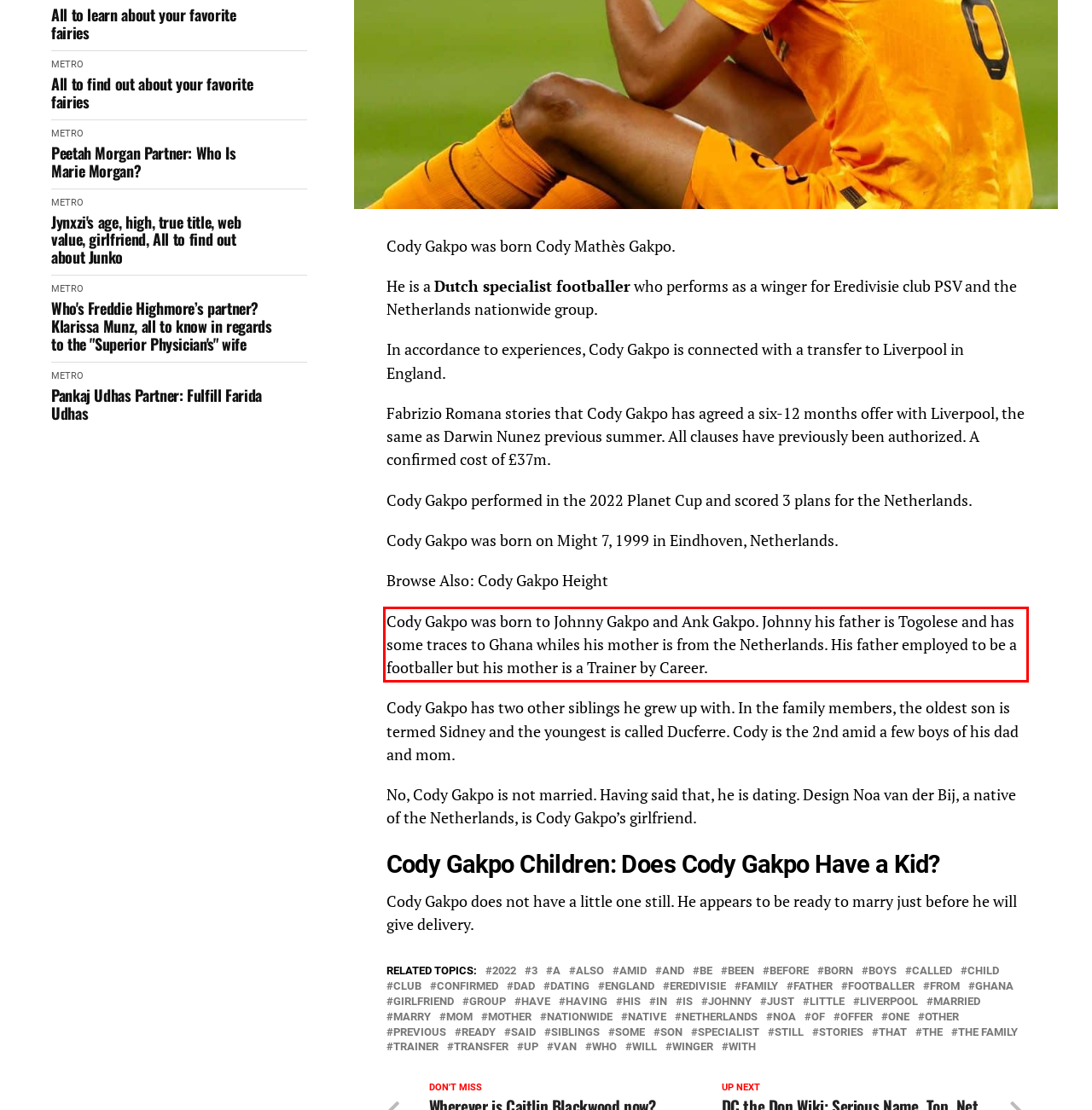By examining the provided screenshot of a webpage, recognize the text within the red bounding box and generate its text content.

Cody Gakpo was born to Johnny Gakpo and Ank Gakpo. Johnny his father is Togolese and has some traces to Ghana whiles his mother is from the Netherlands. His father employed to be a footballer but his mother is a Trainer by Career.